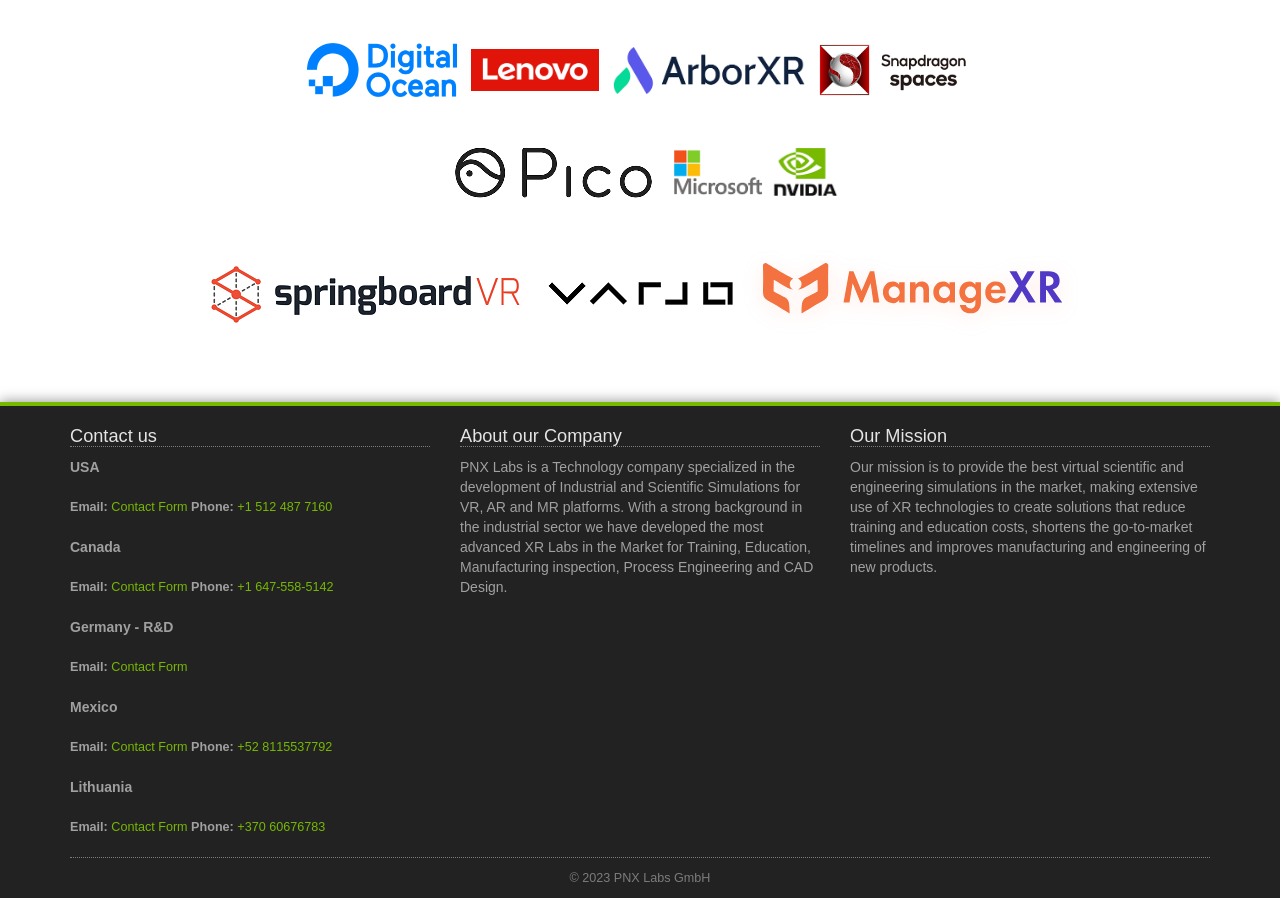Provide the bounding box coordinates for the specified HTML element described in this description: "alt="ArborXR"". The coordinates should be four float numbers ranging from 0 to 1, in the format [left, top, right, bottom].

[0.475, 0.068, 0.633, 0.085]